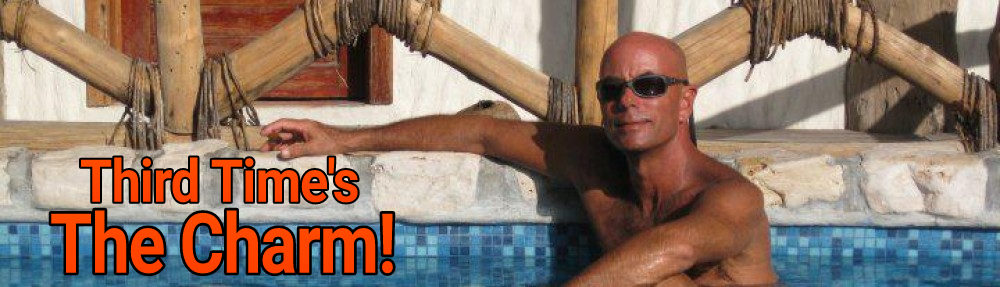Describe the image thoroughly.

The image showcases an individual relaxing in a tranquil setting, partially submerged in water while leaning against a stone edge. The backdrop features rustic wooden beams and a light-colored wall that adds a warm, inviting feel. The person is sporting sunglasses and appears to be enjoying the serene atmosphere, with a confident and relaxed demeanor. Overlaid on the image is the text "Third Time's The Charm!" in bold, vibrant orange, emphasizing a playful and positive theme. This image is part of the "Dogs and Cats" post on a blog, reflecting a laid-back lifestyle and possibly a charming personal story linked to the blogger's experiences.